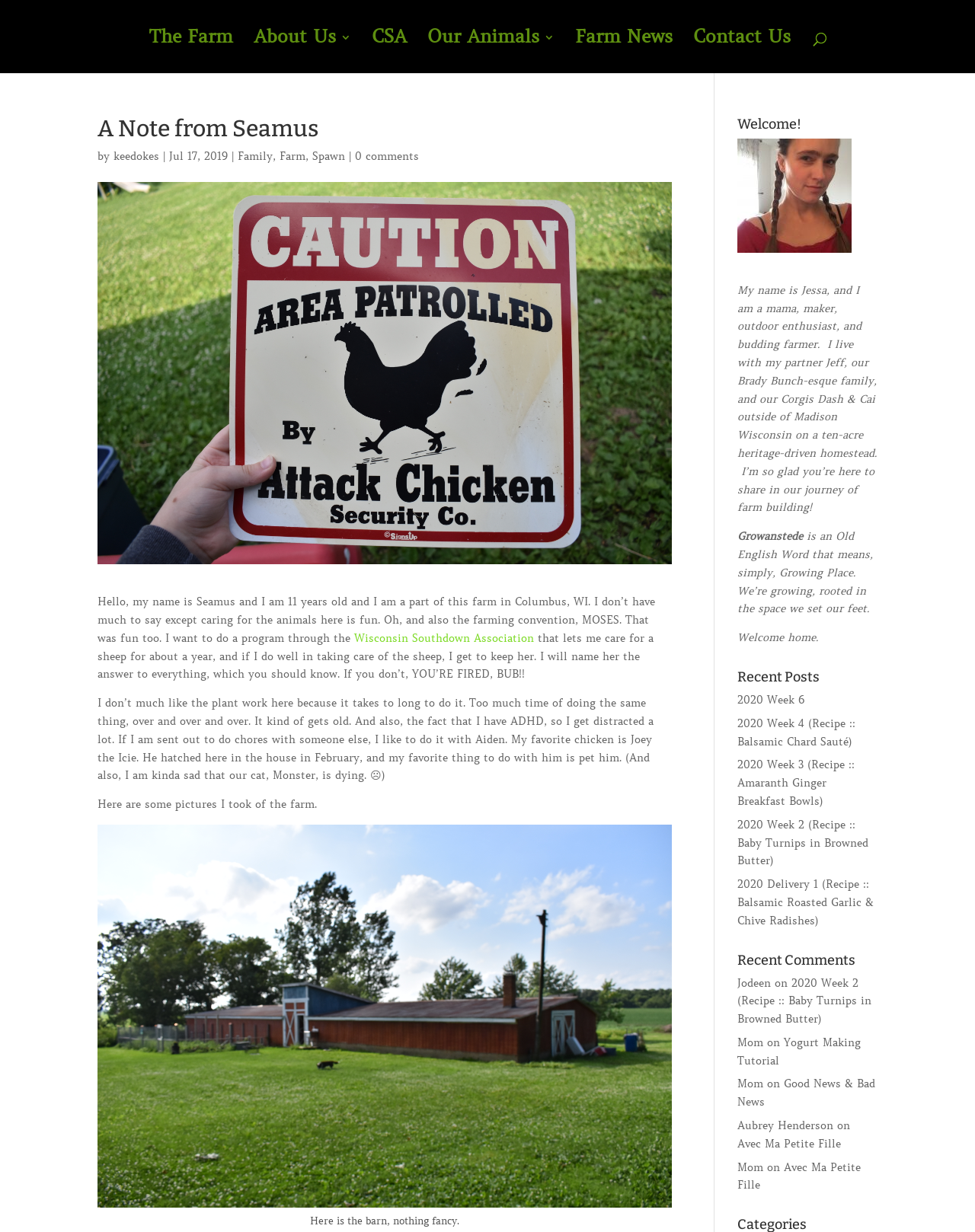Indicate the bounding box coordinates of the clickable region to achieve the following instruction: "View the picture of the barn."

[0.1, 0.669, 0.689, 0.999]